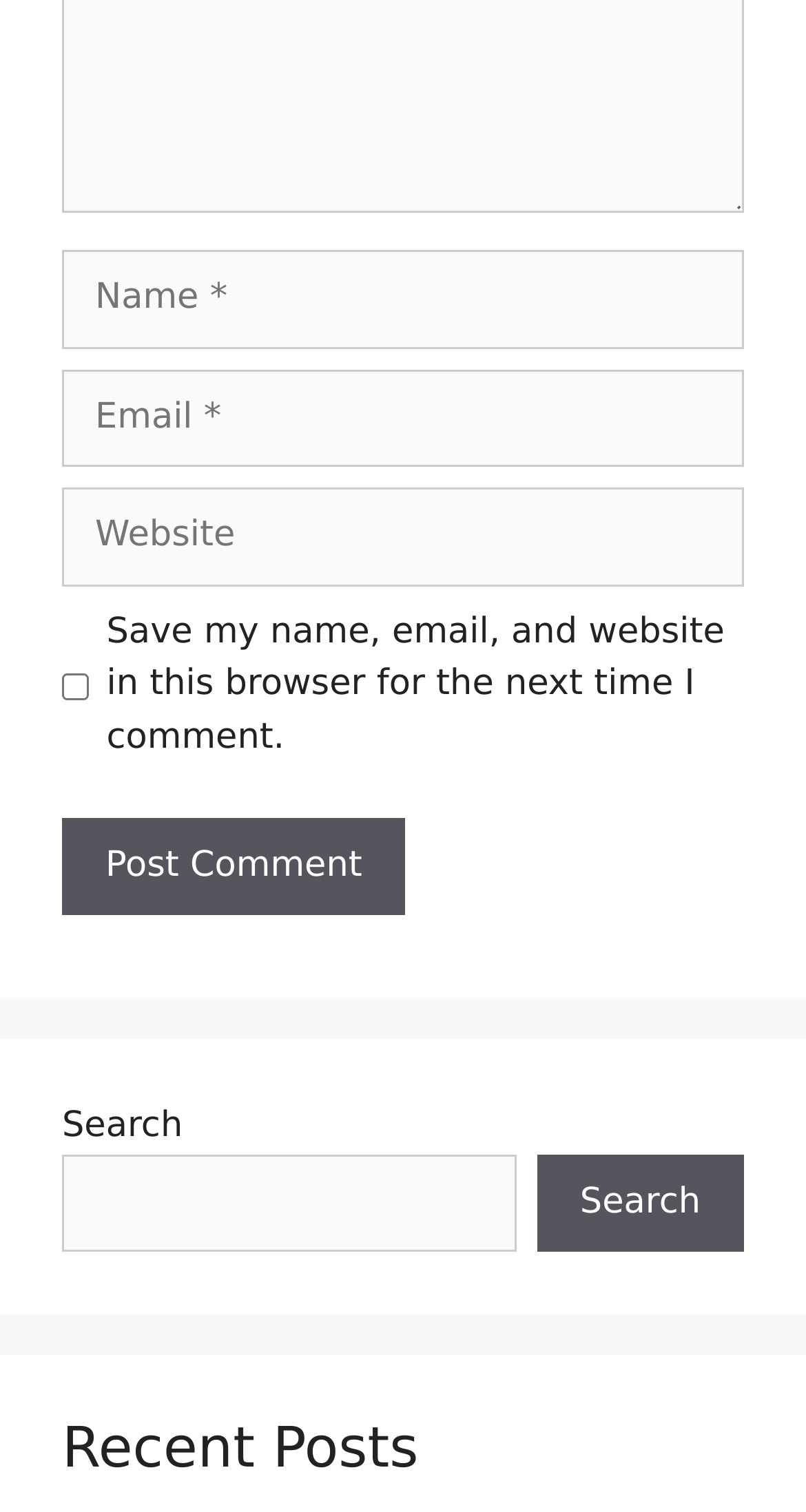Using the information in the image, give a comprehensive answer to the question: 
What is the function of the button below the search box?

The button below the search box is used to initiate a search, as indicated by the button element with the description 'Search' and its location below the search box.